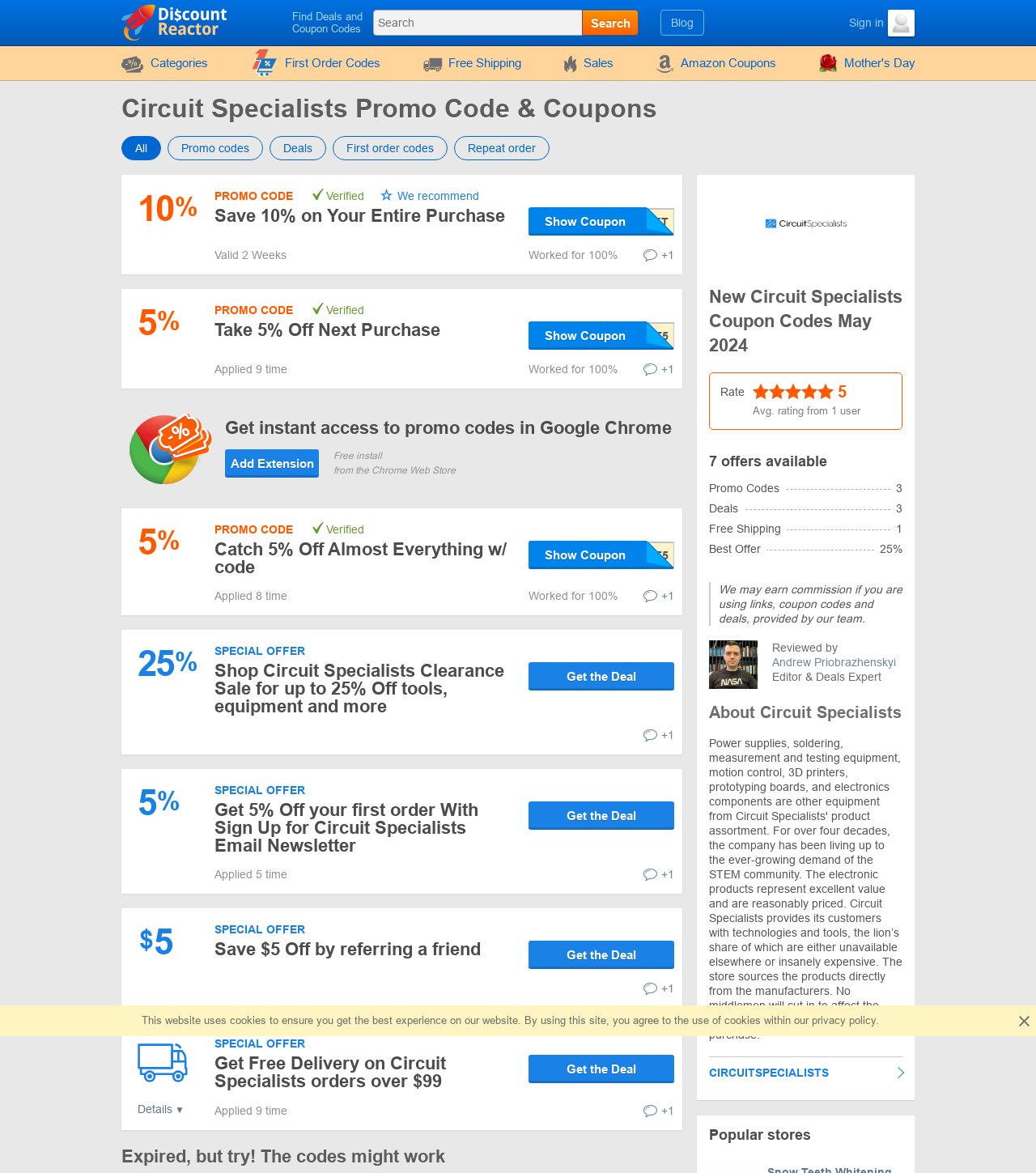What is the name of the avatar icon?
Refer to the image and provide a thorough answer to the question.

I found an image element with the description 'Avatar' which is used as an icon for the 'Sign in' link. This icon represents the user's avatar.